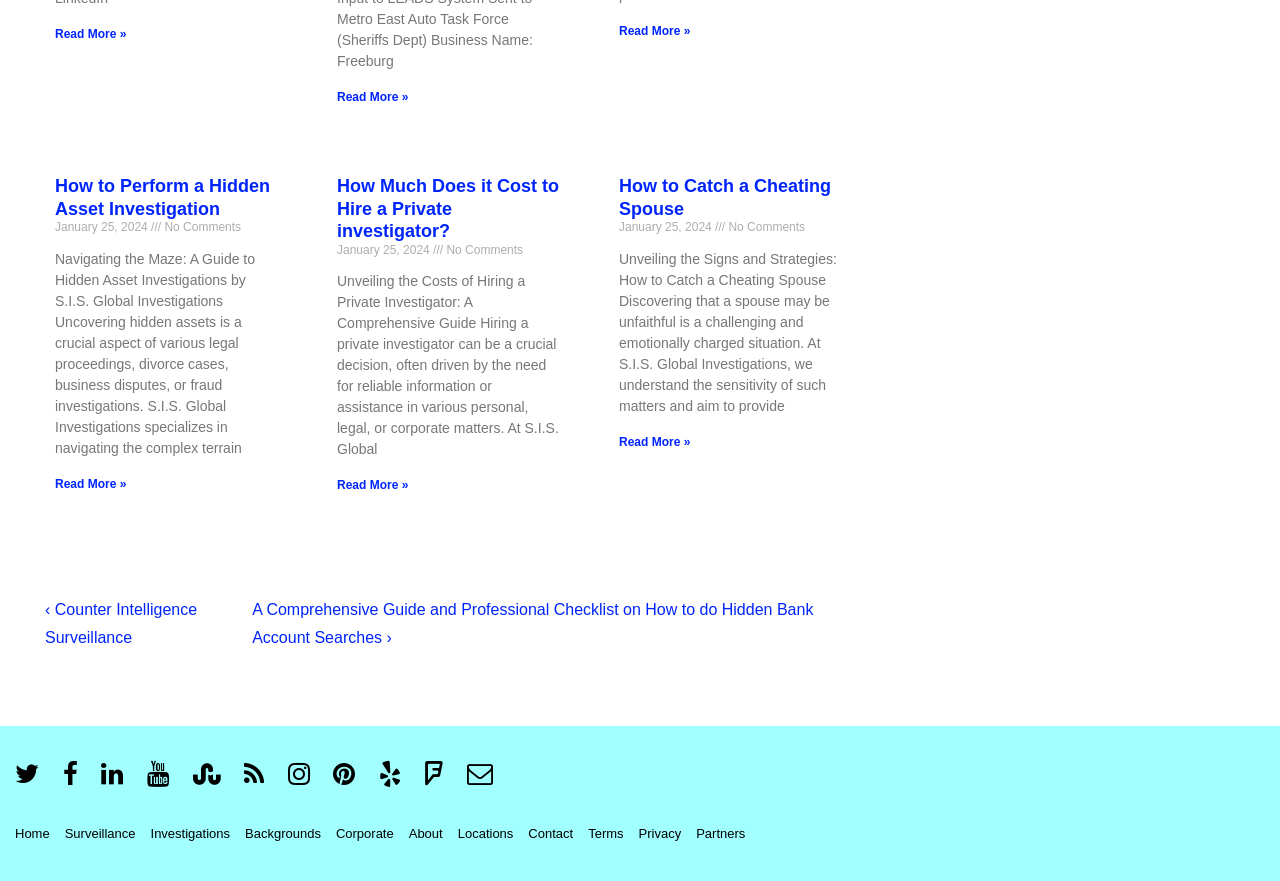How many navigation links are present in the footer?
Please provide a comprehensive answer to the question based on the webpage screenshot.

In the footer section of the webpage, there are navigation links to various pages, including Home, Surveillance, Investigations, Backgrounds, Corporate, About, Locations, Contact, Terms, and Privacy. Counting these links, there are a total of 9 navigation links present in the footer.